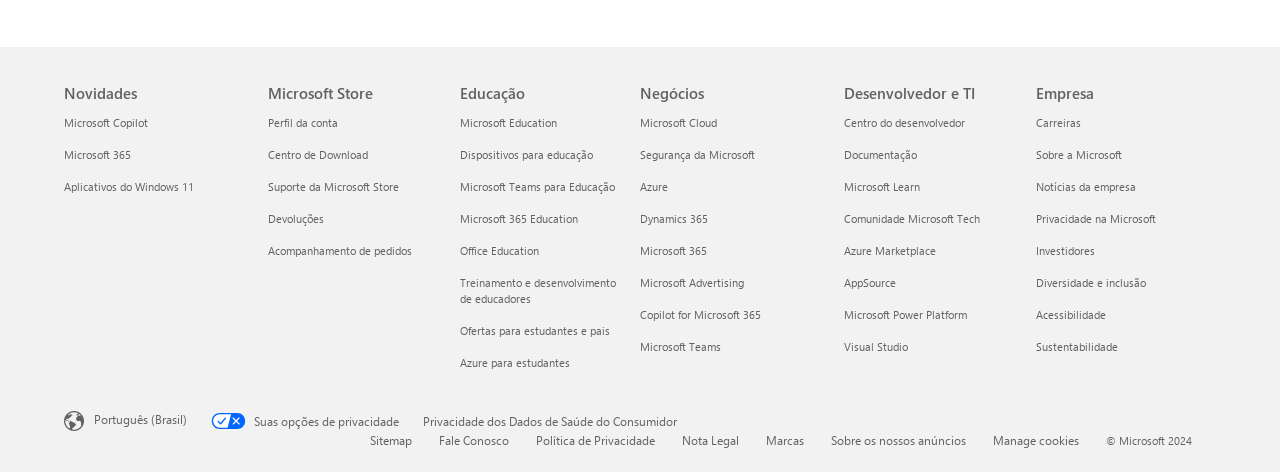Please locate the bounding box coordinates of the element that should be clicked to achieve the given instruction: "View Perfil da conta Microsoft Store".

[0.209, 0.244, 0.264, 0.275]